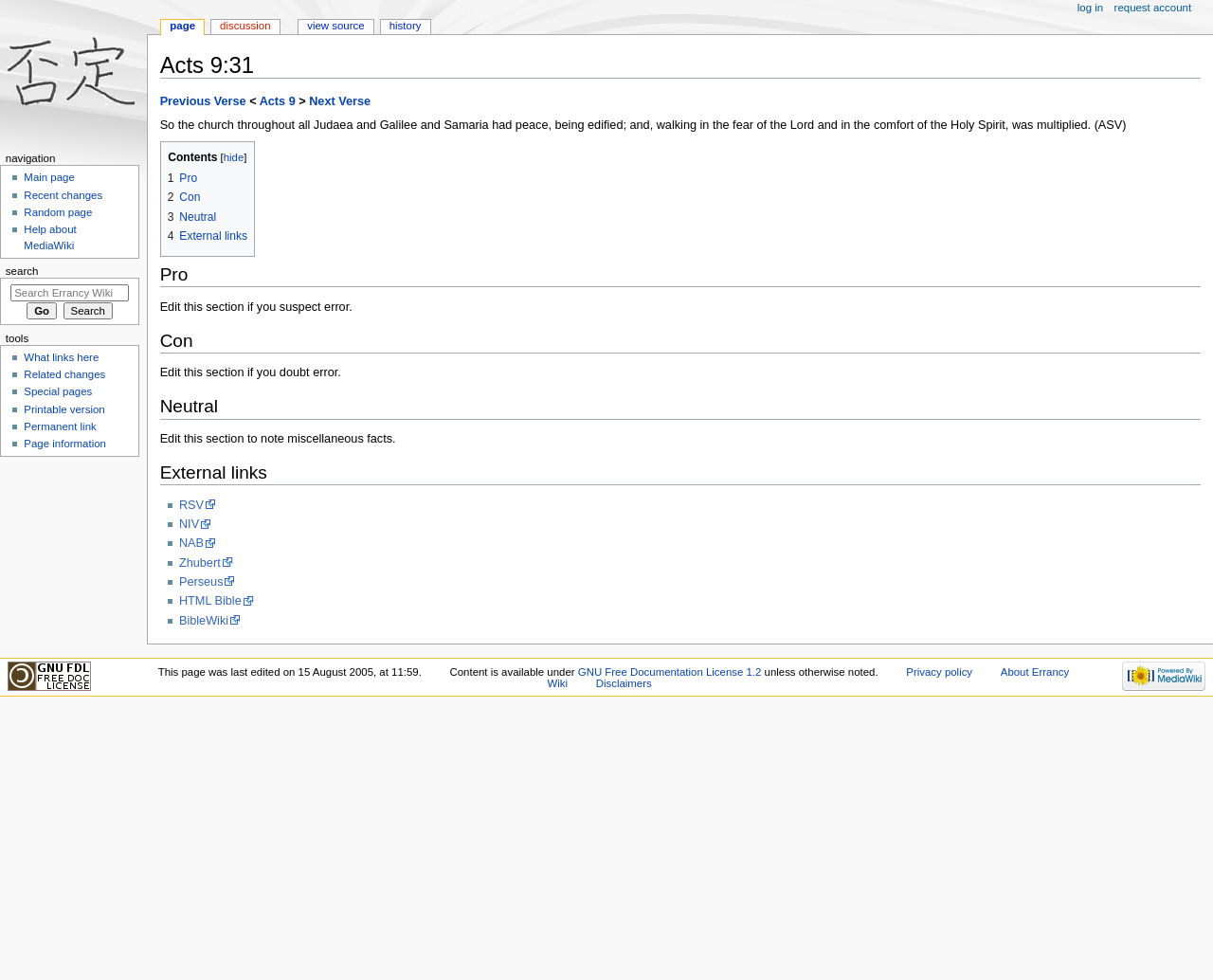Could you provide the bounding box coordinates for the portion of the screen to click to complete this instruction: "Edit this section if you suspect error"?

[0.132, 0.306, 0.29, 0.32]